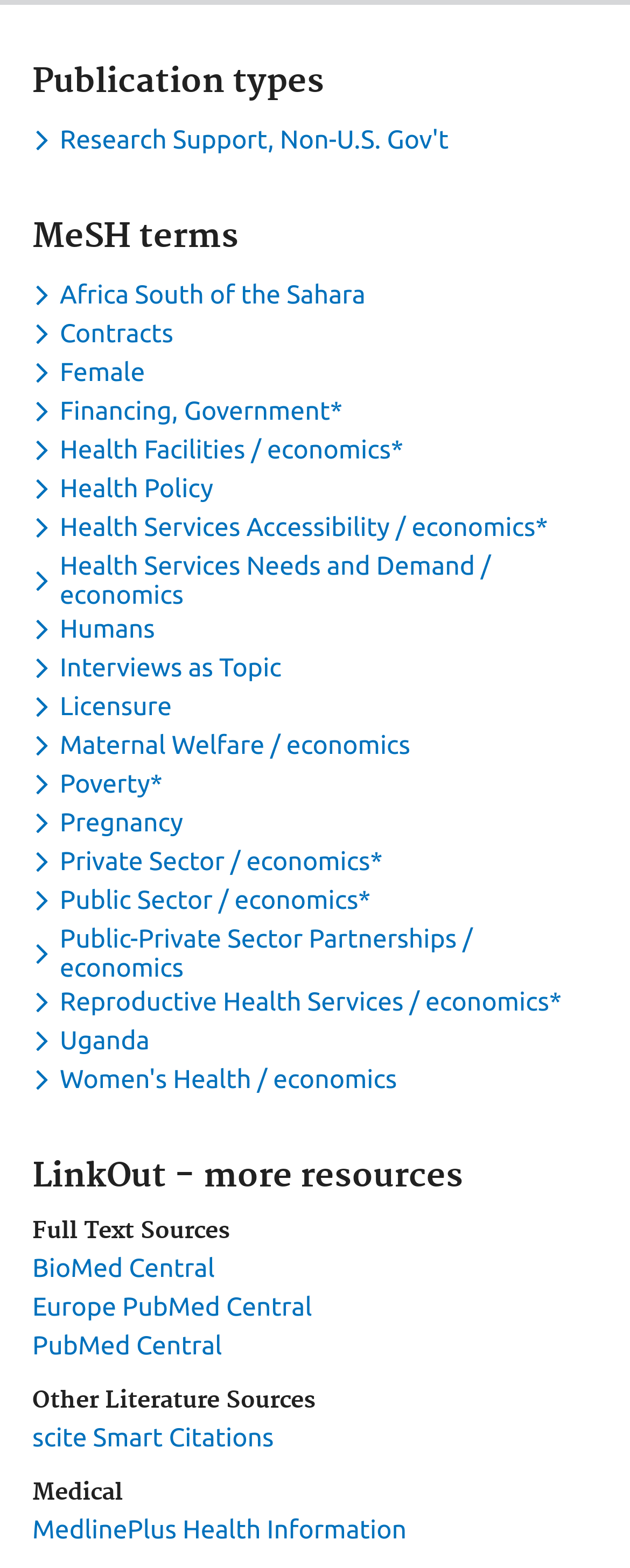Identify the bounding box coordinates of the section that should be clicked to achieve the task described: "Visit BioMed Central".

[0.051, 0.799, 0.341, 0.818]